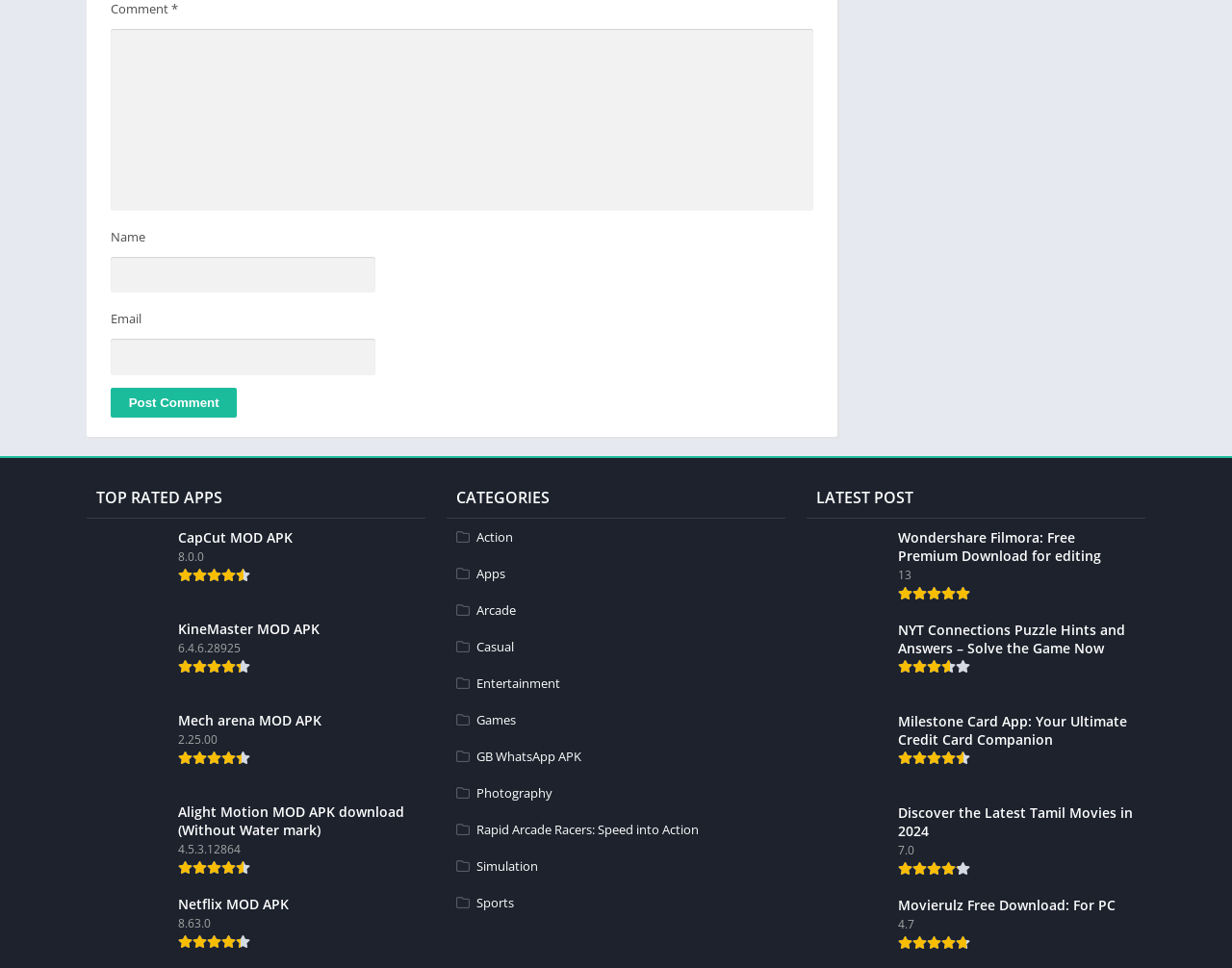Please identify the bounding box coordinates of the clickable region that I should interact with to perform the following instruction: "Click the 'Filmora APK' image". The coordinates should be expressed as four float numbers between 0 and 1, i.e., [left, top, right, bottom].

[0.662, 0.545, 0.721, 0.62]